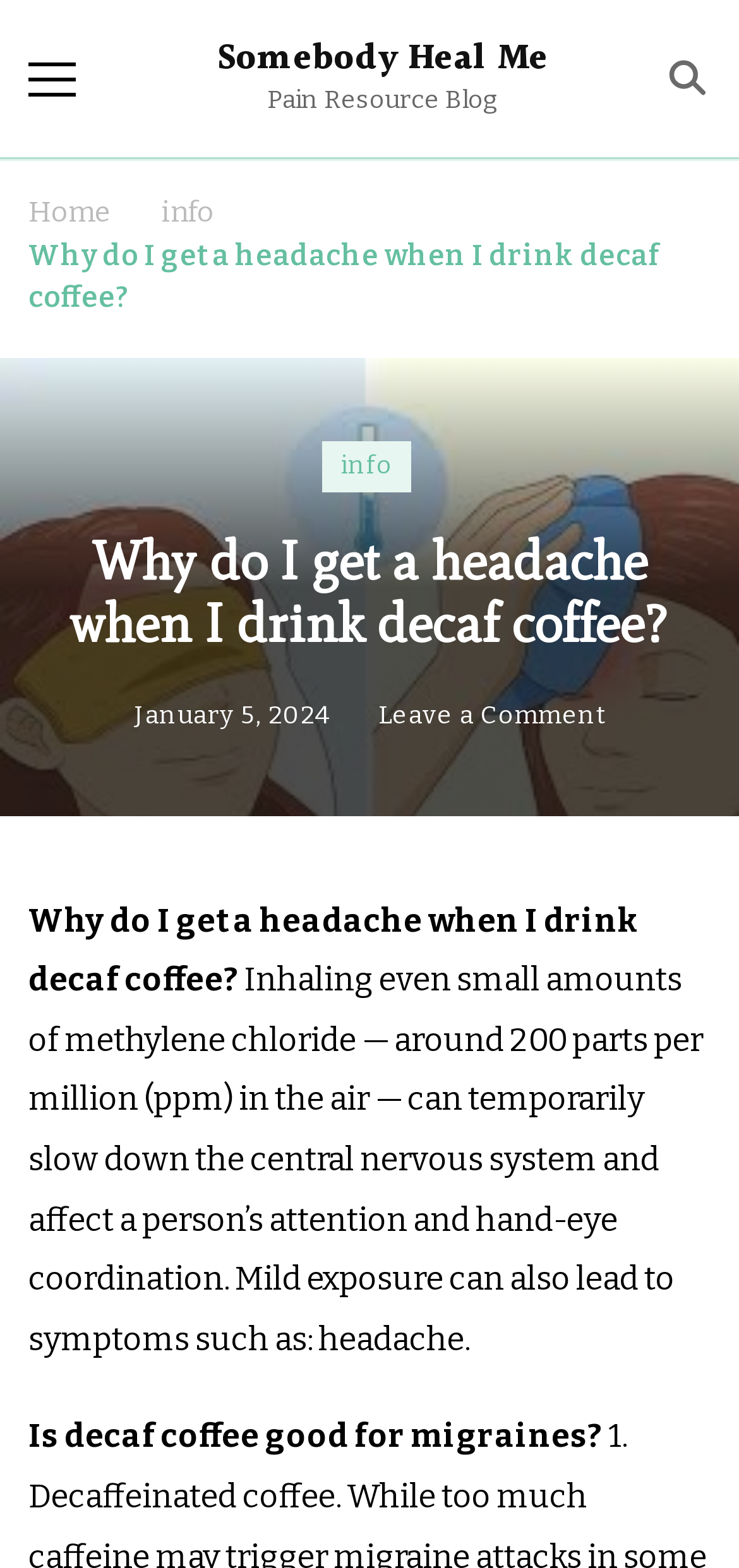Please find the bounding box for the following UI element description. Provide the coordinates in (top-left x, top-left y, bottom-right x, bottom-right y) format, with values between 0 and 1: info

[0.218, 0.122, 0.29, 0.15]